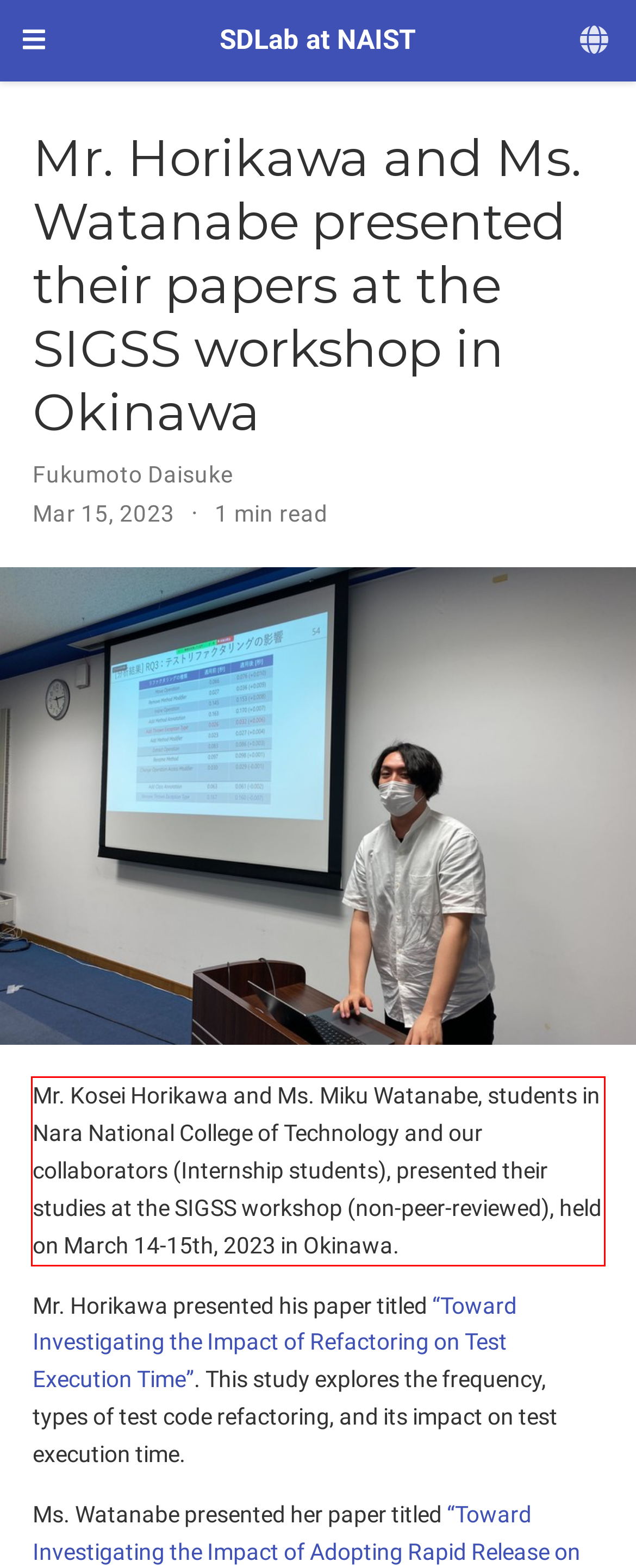Given a webpage screenshot, identify the text inside the red bounding box using OCR and extract it.

Mr. Kosei Horikawa and Ms. Miku Watanabe, students in Nara National College of Technology and our collaborators (Internship students), presented their studies at the SIGSS workshop (non-peer-reviewed), held on March 14-15th, 2023 in Okinawa.